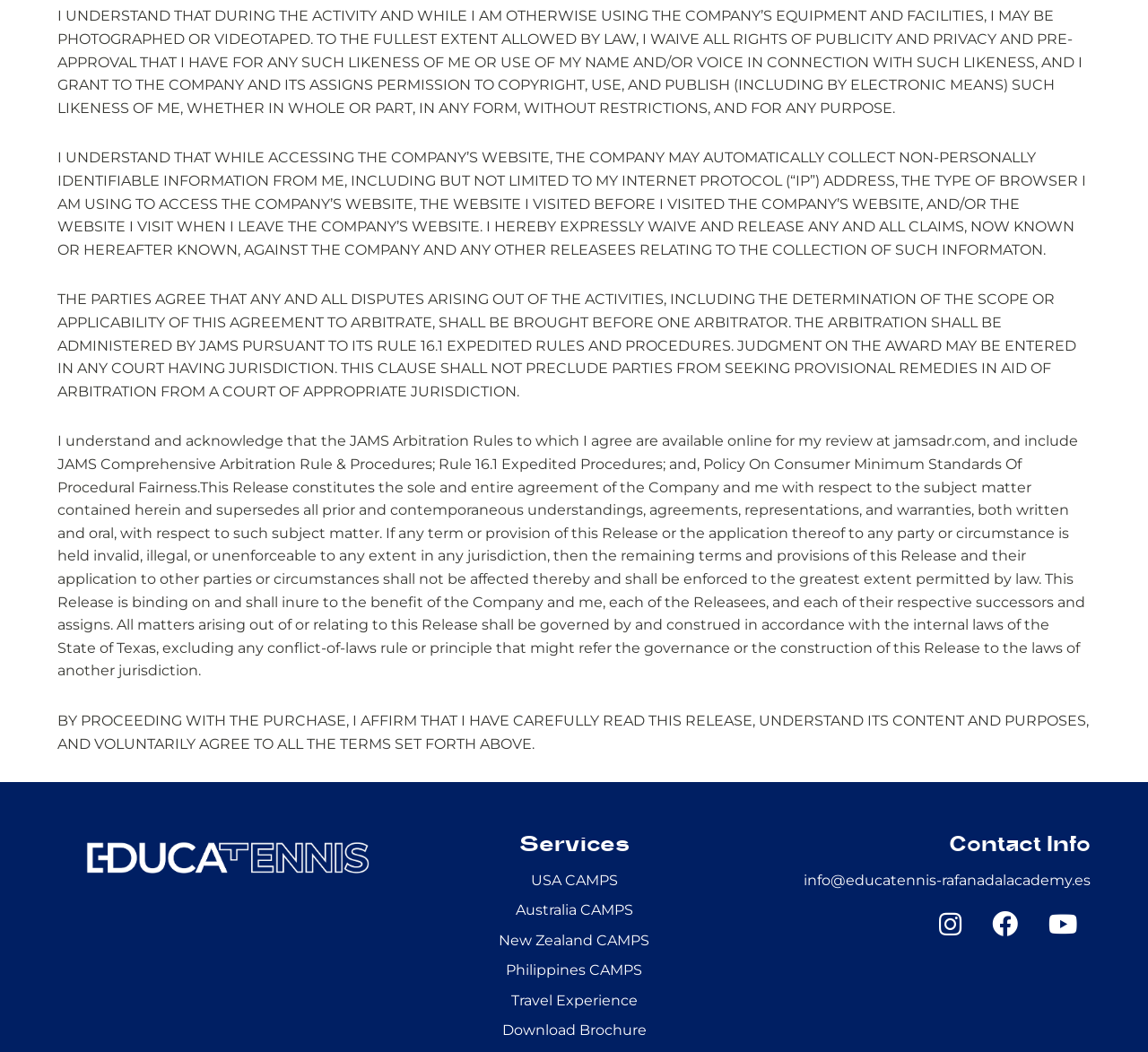Kindly respond to the following question with a single word or a brief phrase: 
How many social media links are present?

3